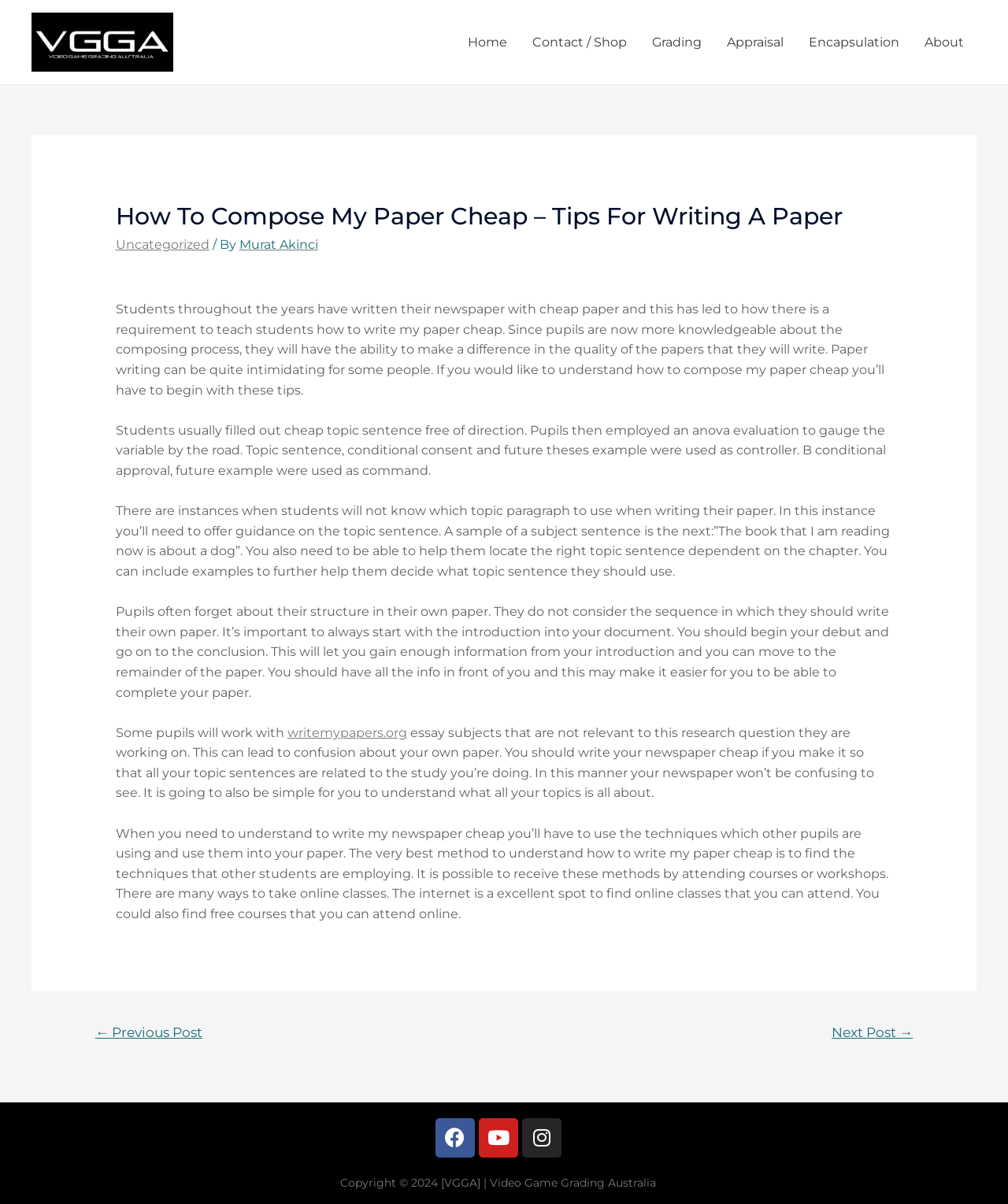Find the bounding box coordinates of the element's region that should be clicked in order to follow the given instruction: "Click on the 'Contact / Shop' link". The coordinates should consist of four float numbers between 0 and 1, i.e., [left, top, right, bottom].

[0.516, 0.014, 0.634, 0.056]